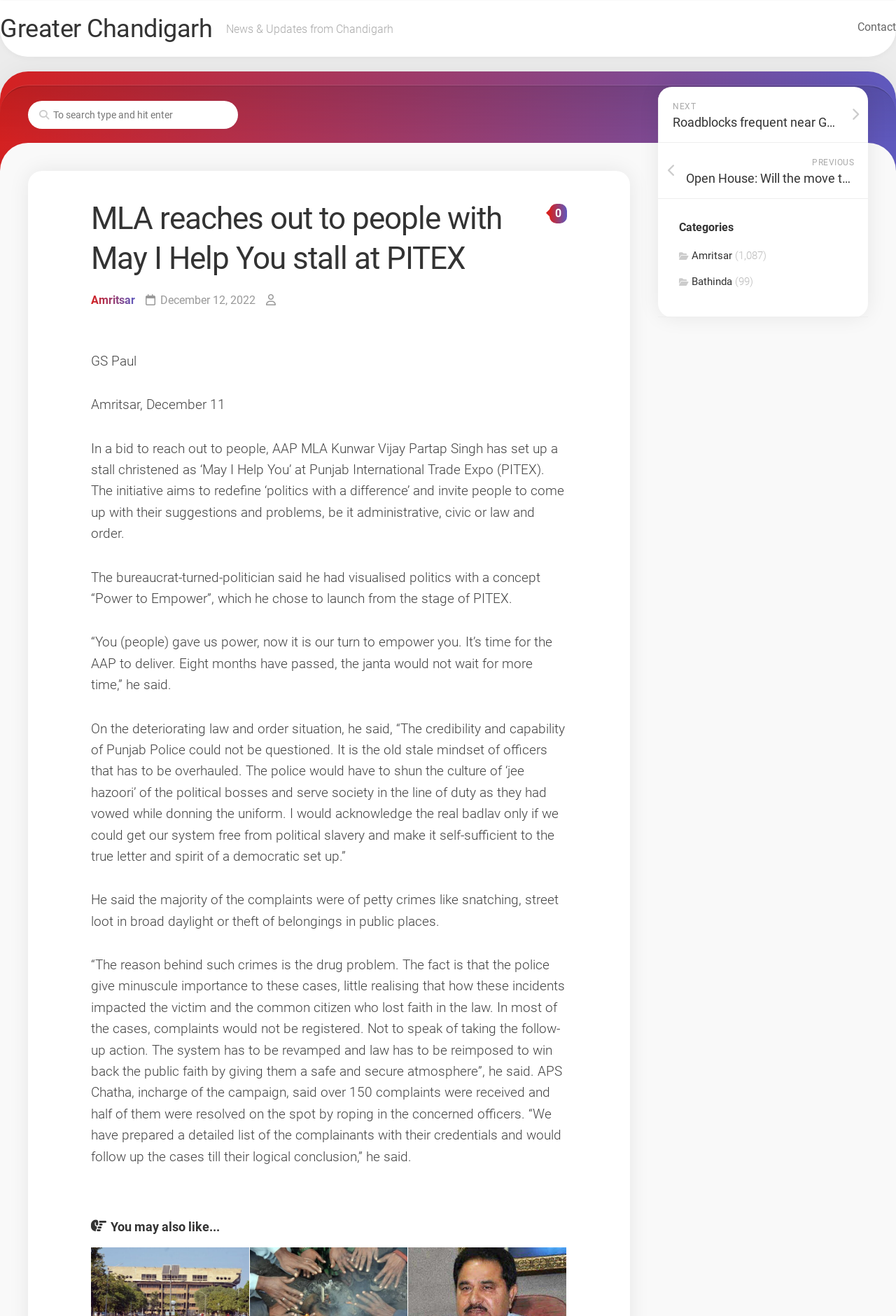Kindly determine the bounding box coordinates for the area that needs to be clicked to execute this instruction: "Click on the 'Greater Chandigarh' link".

[0.031, 0.006, 0.268, 0.038]